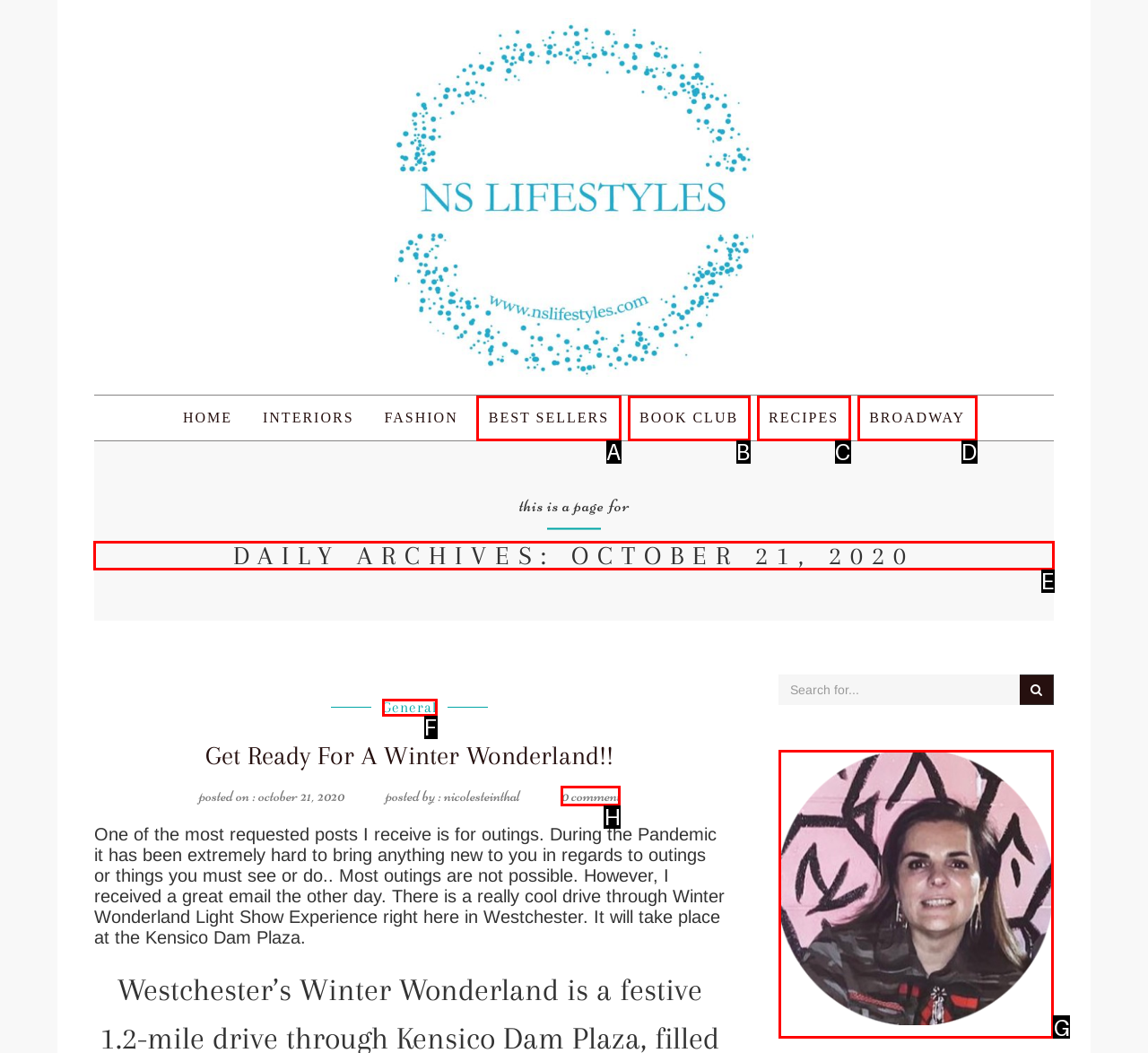Which HTML element should be clicked to perform the following task: view daily archives
Reply with the letter of the appropriate option.

E